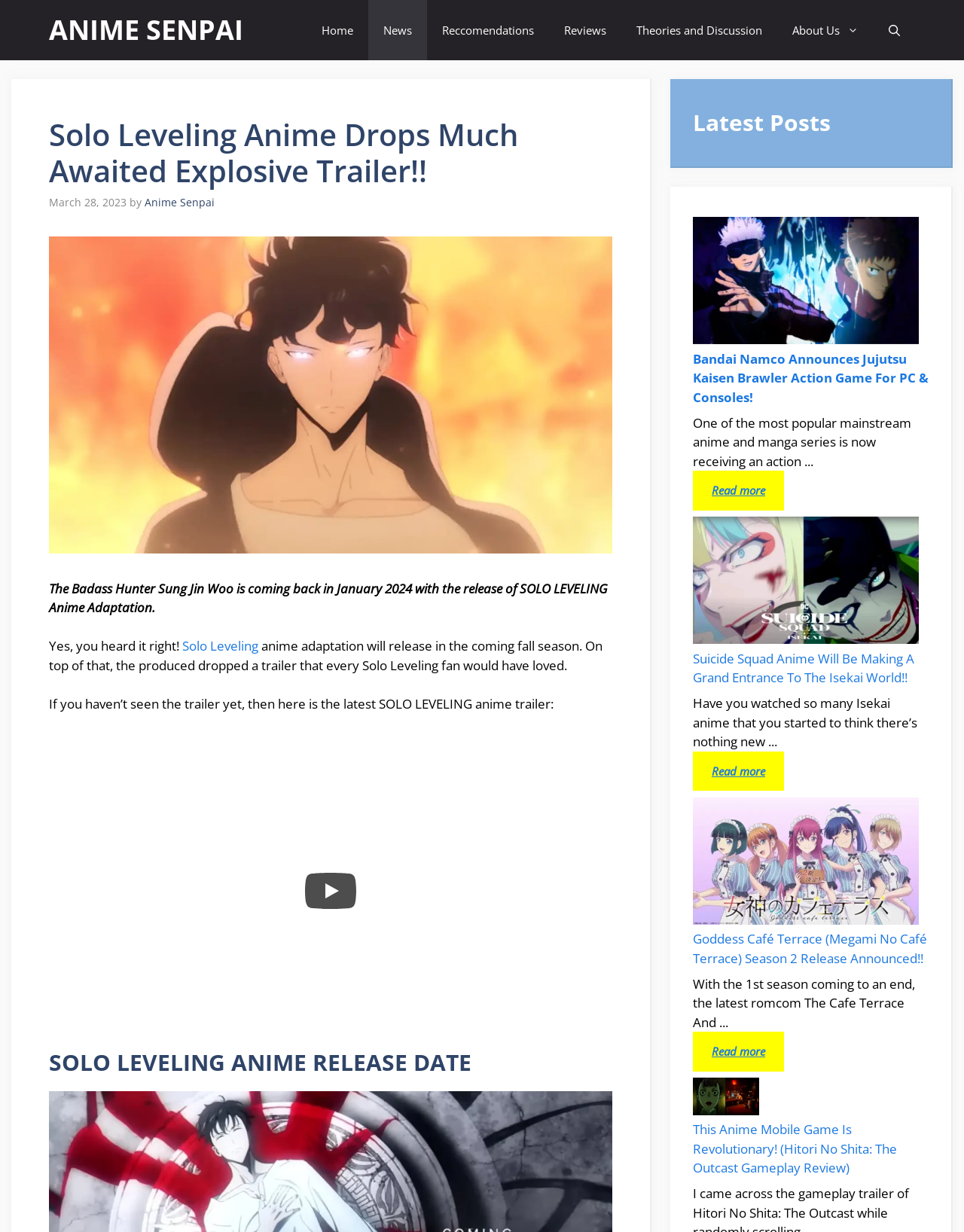Identify the bounding box coordinates necessary to click and complete the given instruction: "Check out the latest post on Suicide Squad Anime Will Be Making A Grand Entrance To The Isekai World!!".

[0.738, 0.619, 0.794, 0.632]